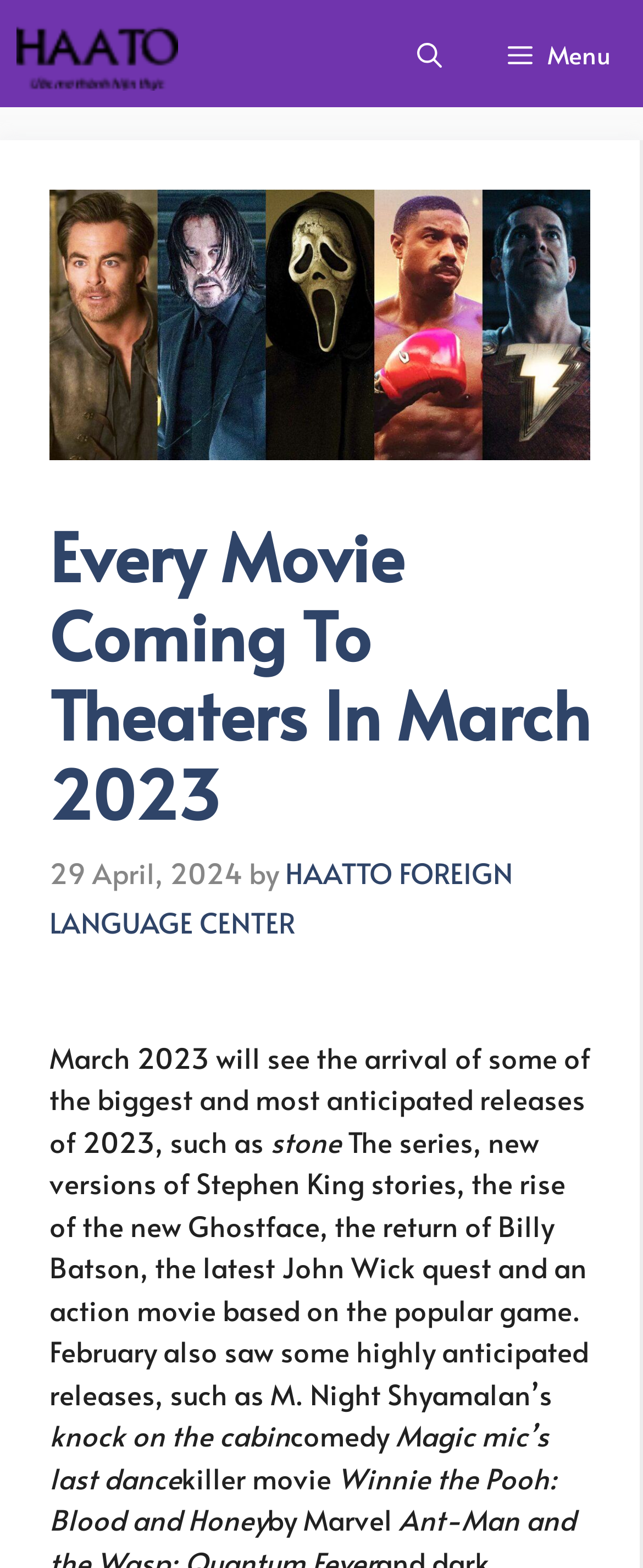Please examine the image and provide a detailed answer to the question: How many movies are mentioned in the text?

I counted the number of movie titles mentioned in the text, including 'stone', 'The series', 'Knock on the Cabin', 'Magic Mic’s Last Dance', 'Winnie the Pooh: Blood and Honey', and 'John Wick quest'. There may be more movies mentioned, but at least 7 are explicitly stated.